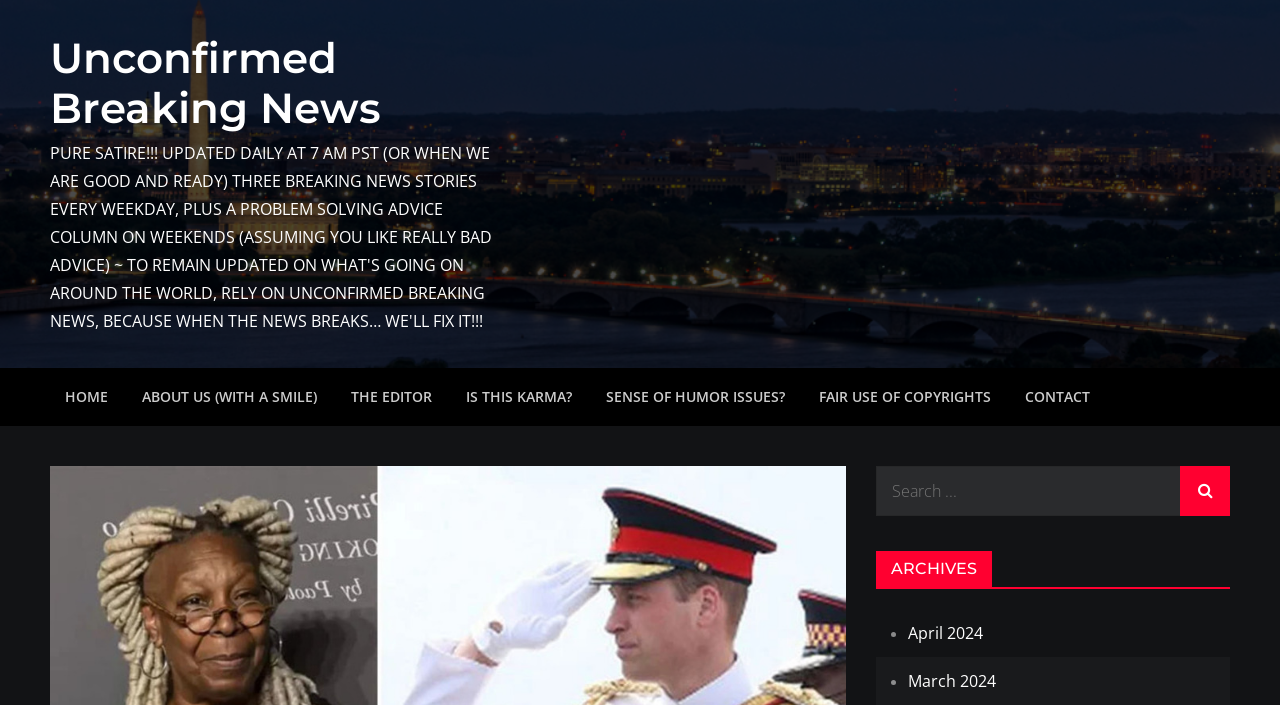Can you determine the bounding box coordinates of the area that needs to be clicked to fulfill the following instruction: "go to home page"?

[0.039, 0.522, 0.096, 0.604]